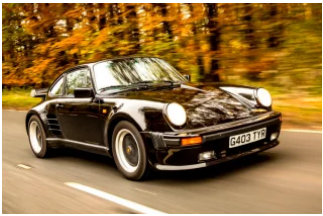What is the license plate number of the Porsche?
Carefully examine the image and provide a detailed answer to the question.

The caption states that the license plate reads 'G403 TYB', which is the license plate number of the Porsche 930.